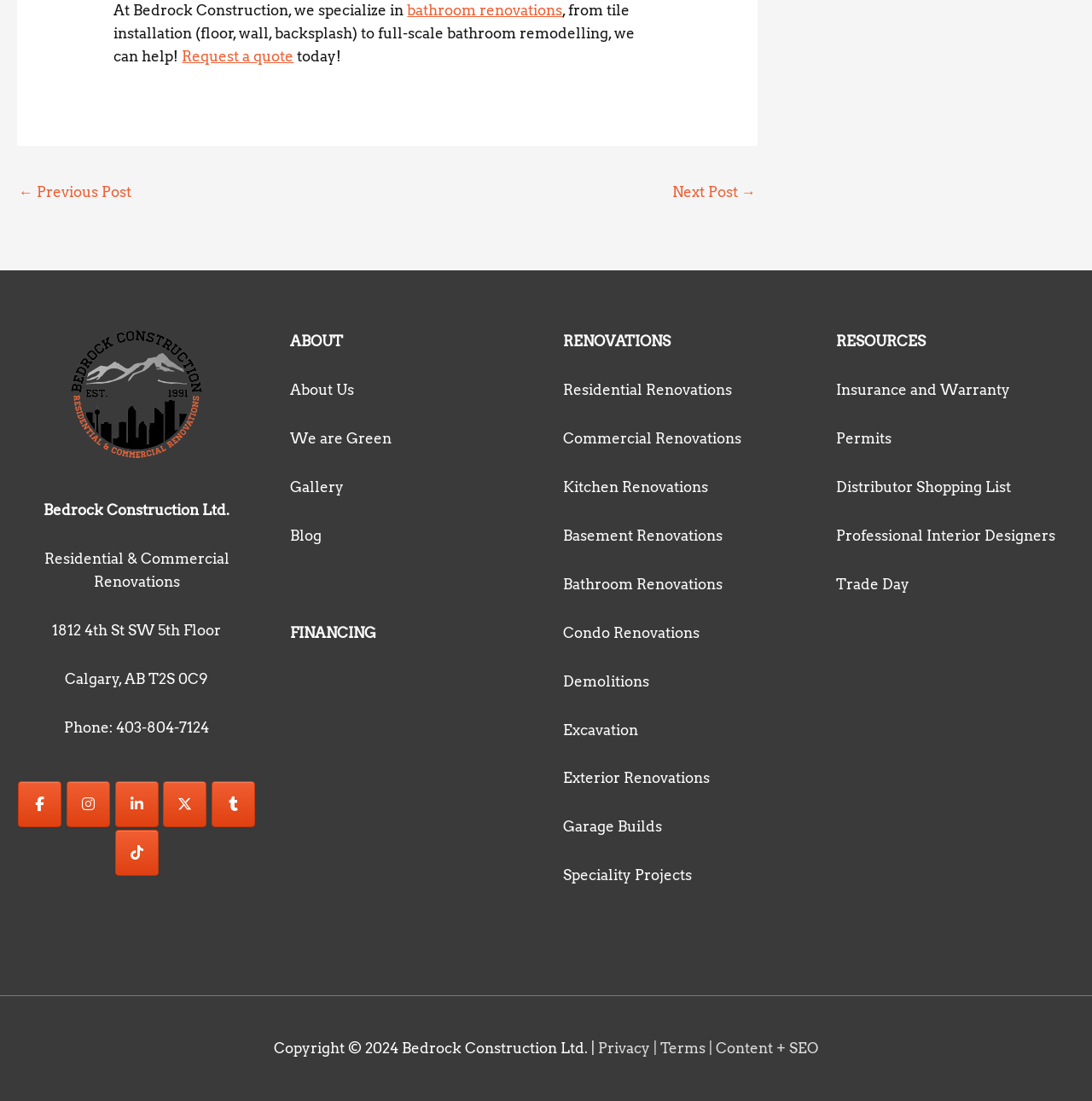Find the bounding box coordinates of the element to click in order to complete this instruction: "Read the recent post 'Supplement to The Landlord’s Notes'". The bounding box coordinates must be four float numbers between 0 and 1, denoted as [left, top, right, bottom].

None